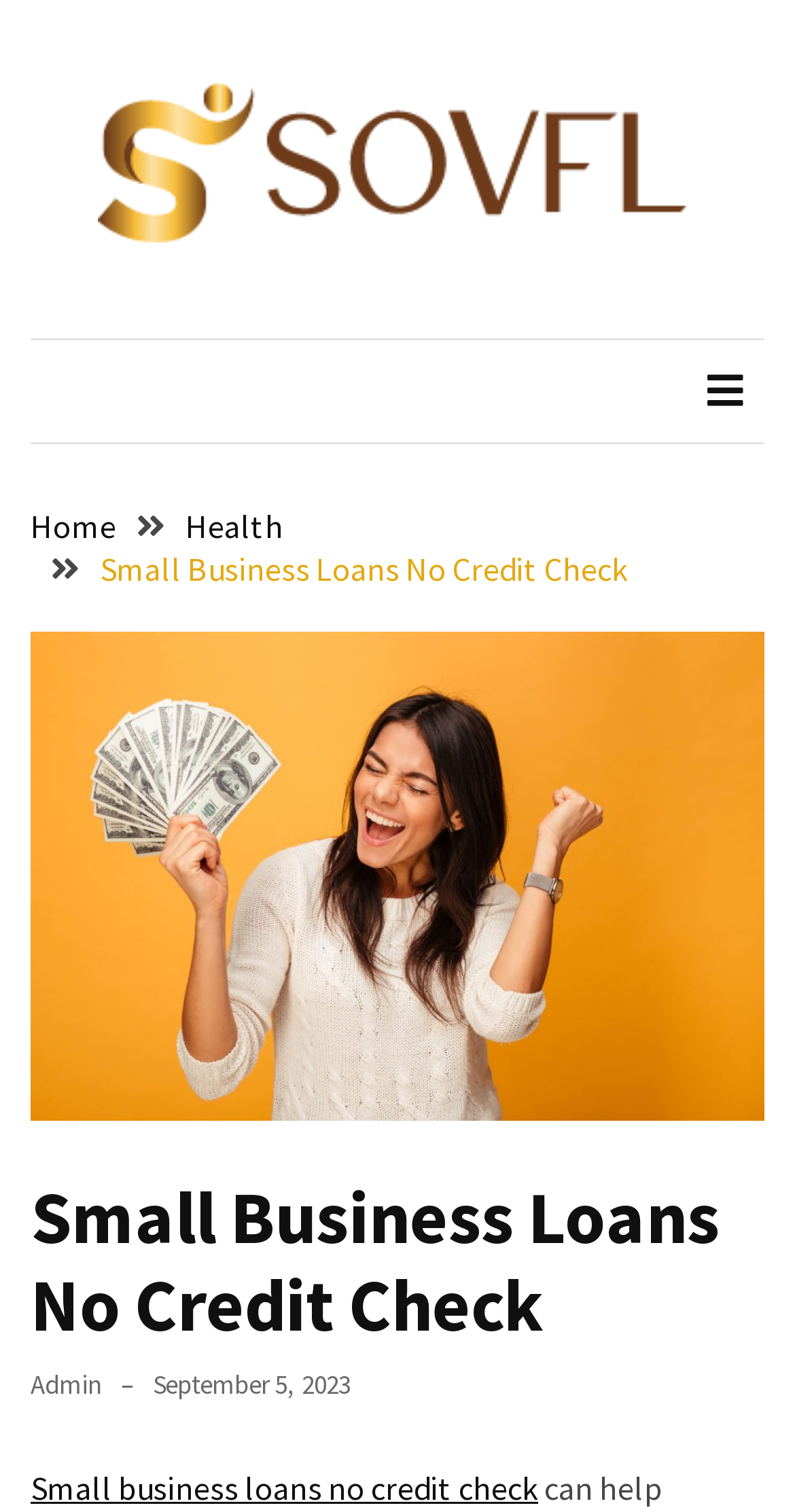How many recent posts are listed?
Provide a fully detailed and comprehensive answer to the question.

I counted the number of links under the 'RECENT POSTS' heading, which are 'The Charms of Property for Sale in Southern Spain' and 'Rolling the Dice: Exploring the World of Casinos', so there are 2 recent posts listed.